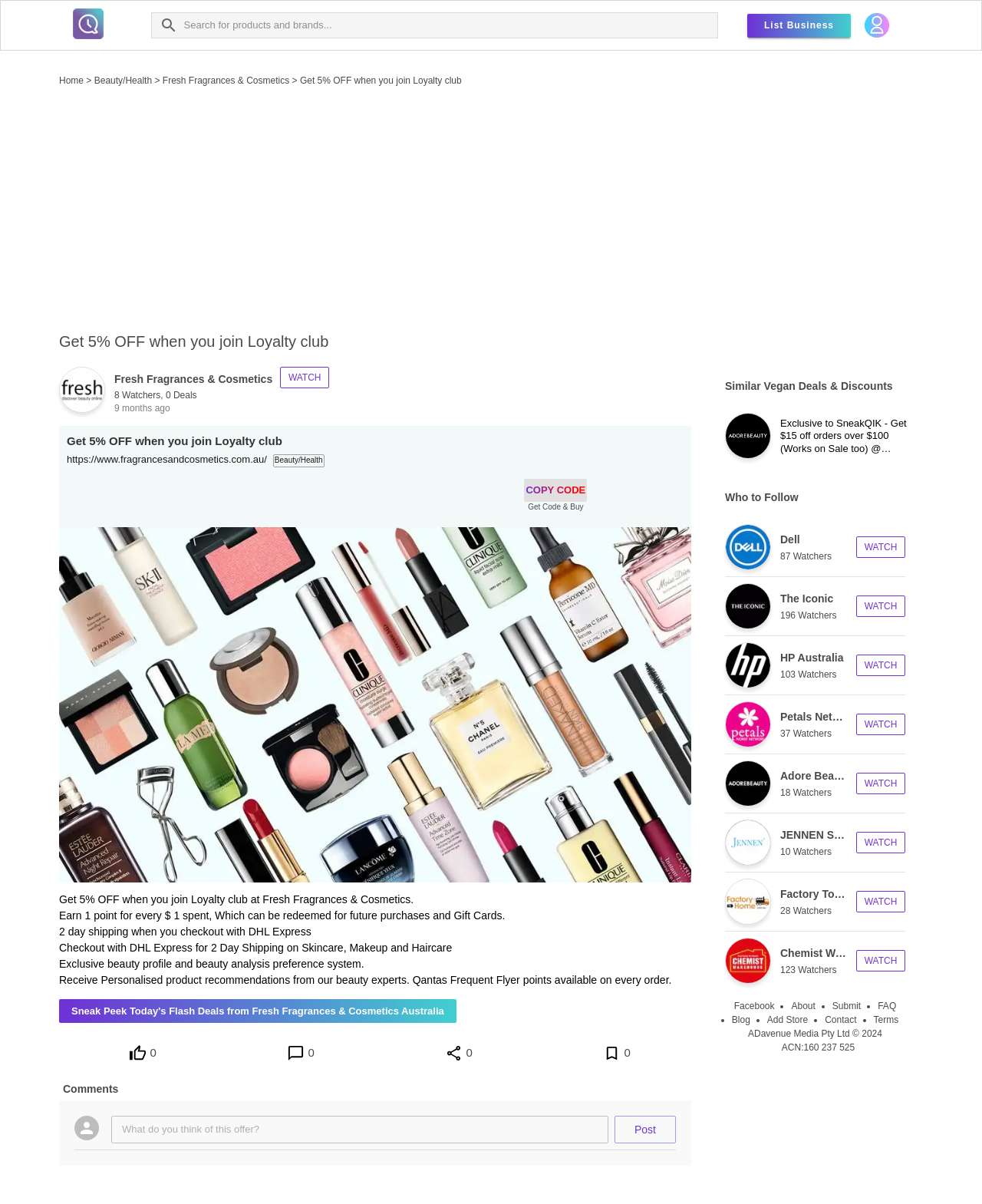Please determine the heading text of this webpage.

Get 5% OFF when you join Loyalty club